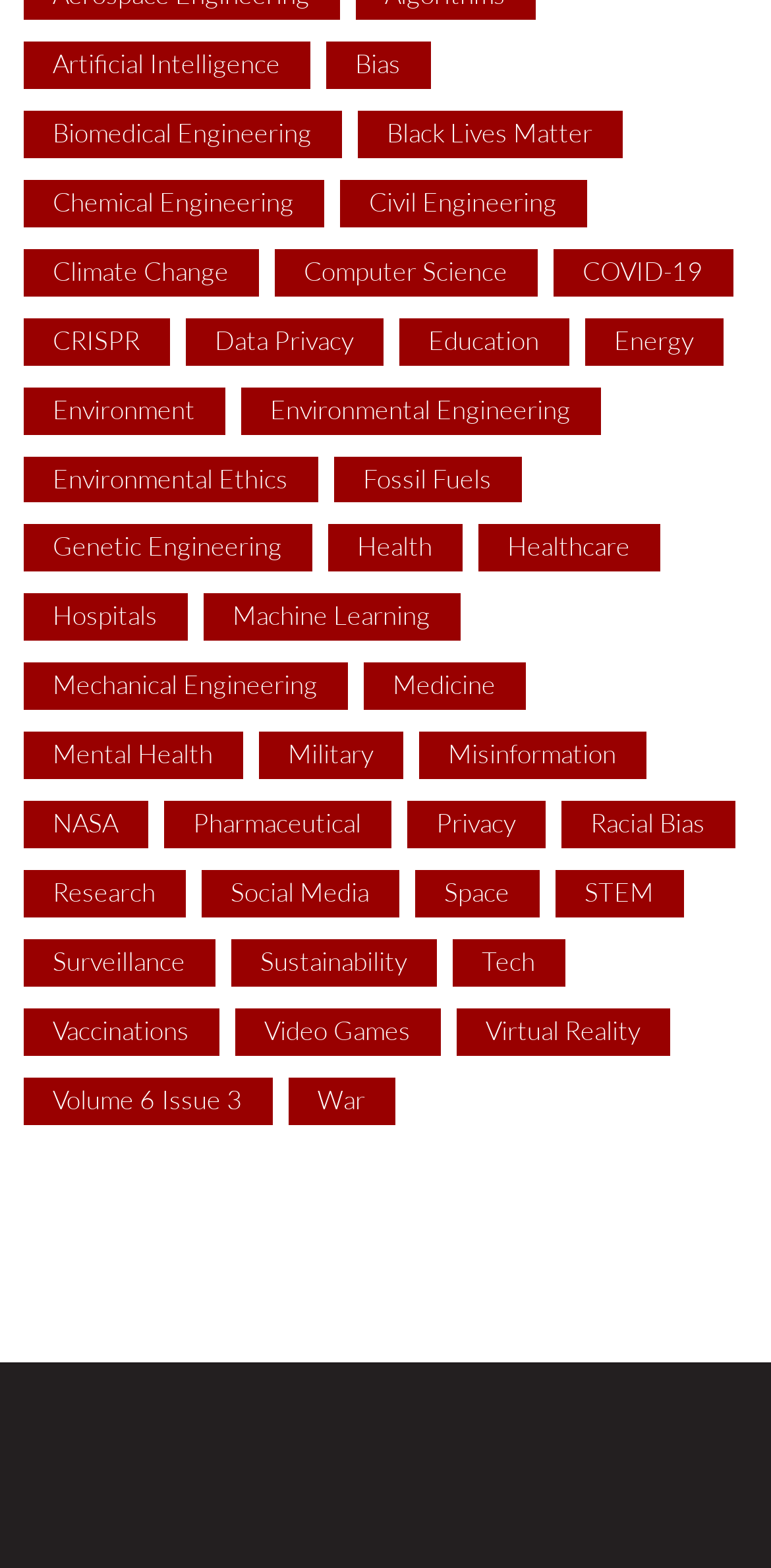Locate the bounding box coordinates of the clickable part needed for the task: "Browse Biomedical Engineering".

[0.03, 0.071, 0.443, 0.101]